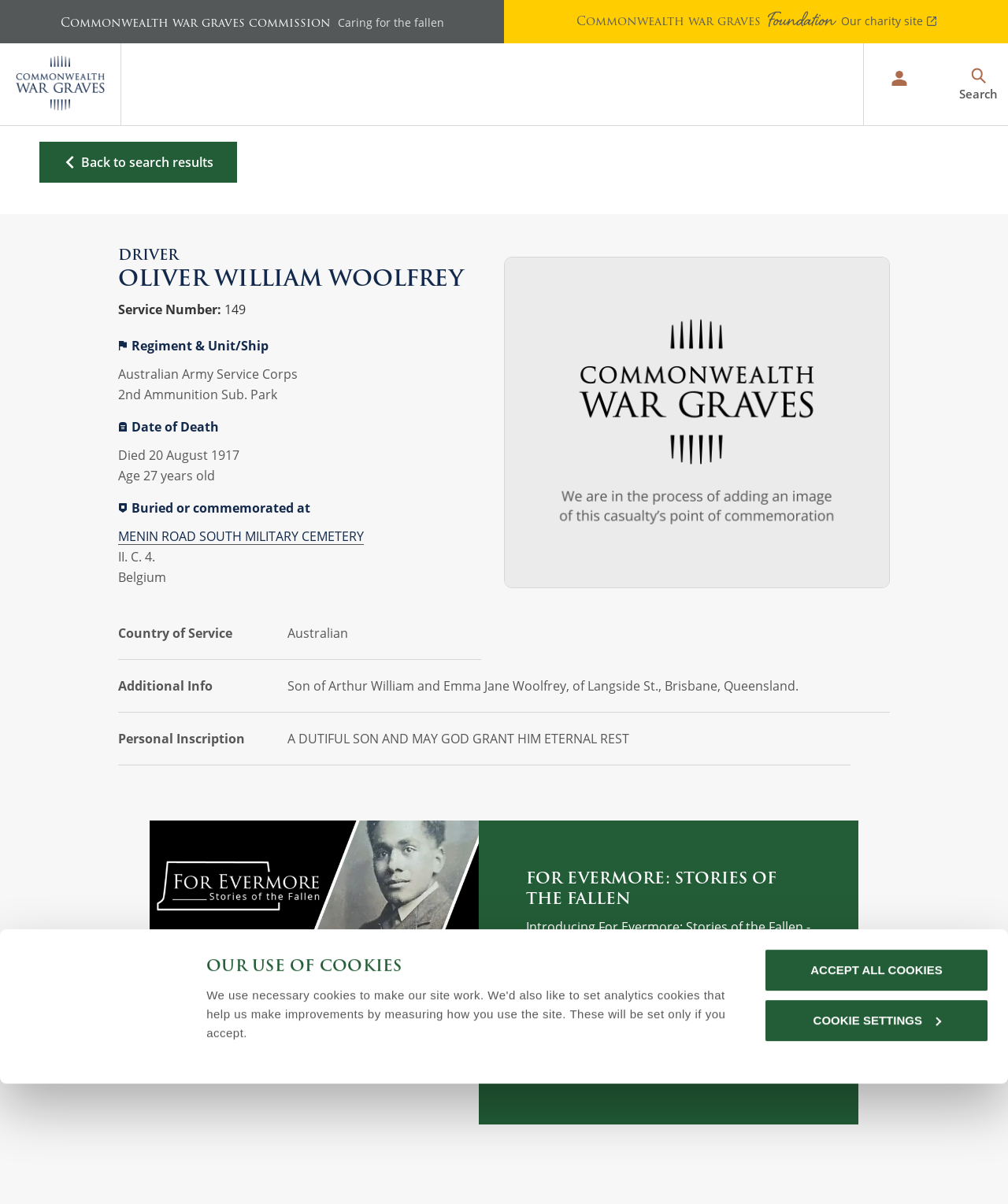Answer the question below with a single word or a brief phrase: 
What is the purpose of the CWGC Archive?

To explore the CWGC Archive through online portal